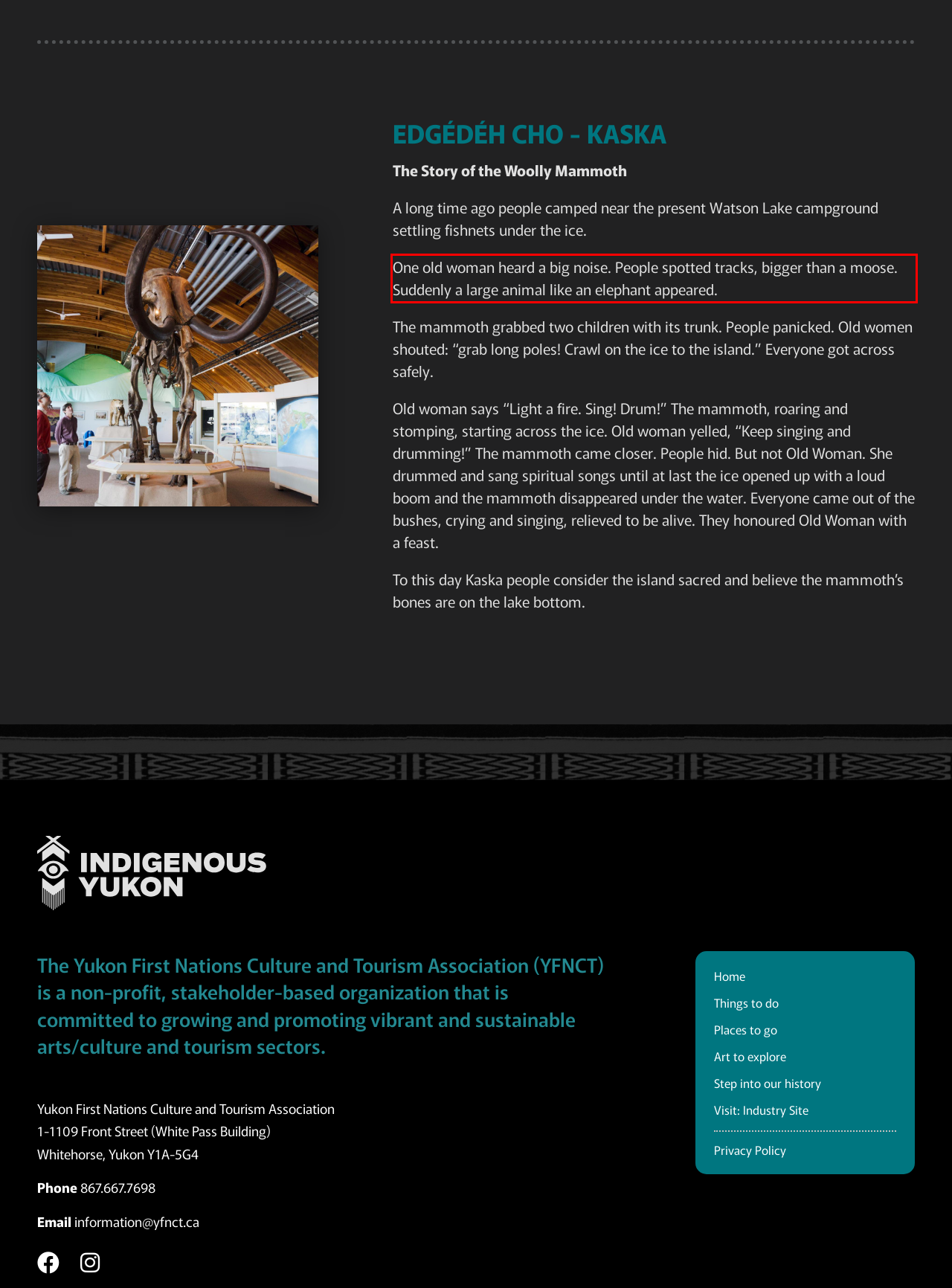Please perform OCR on the text within the red rectangle in the webpage screenshot and return the text content.

One old woman heard a big noise. People spotted tracks, bigger than a moose. Suddenly a large animal like an elephant appeared.